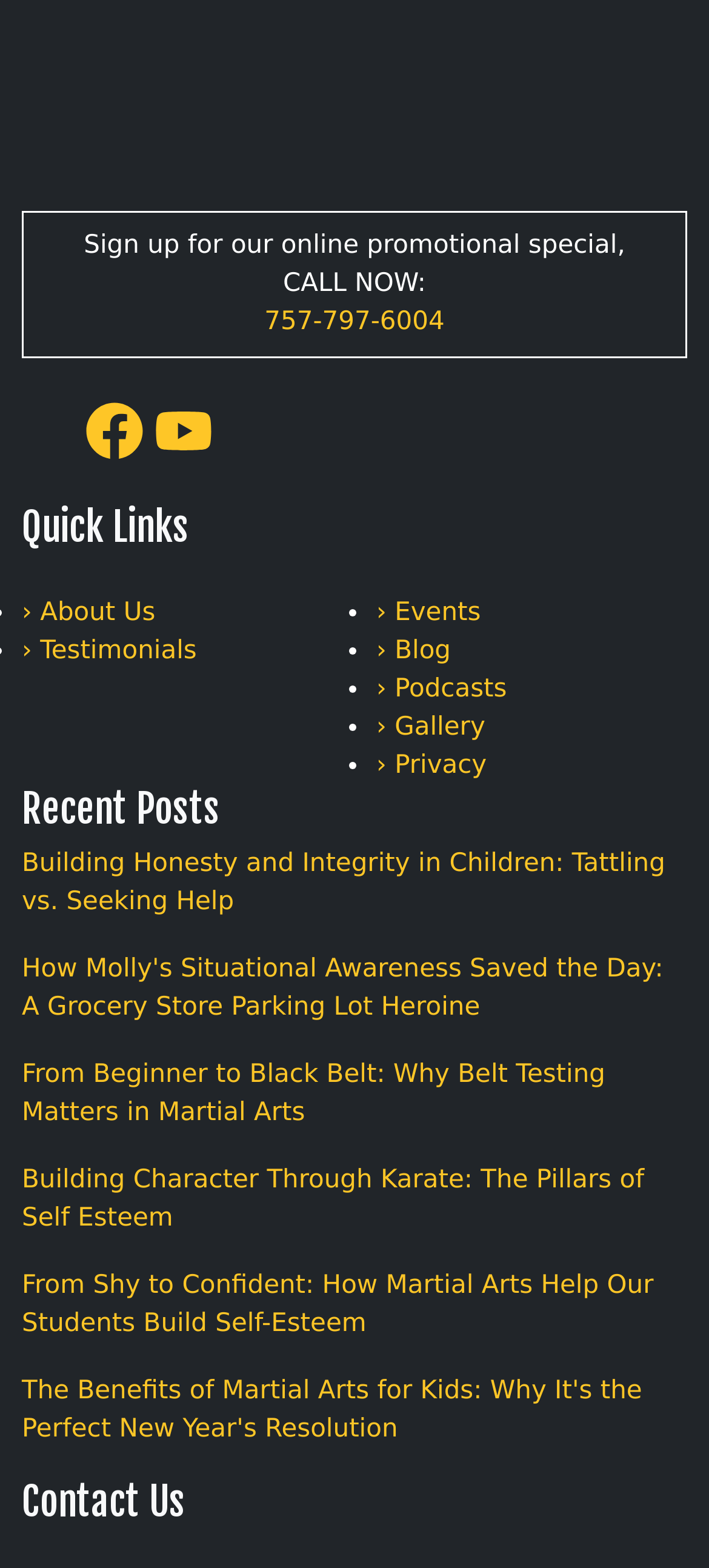Find the bounding box coordinates of the clickable region needed to perform the following instruction: "View the 'Gallery'". The coordinates should be provided as four float numbers between 0 and 1, i.e., [left, top, right, bottom].

[0.531, 0.454, 0.684, 0.473]